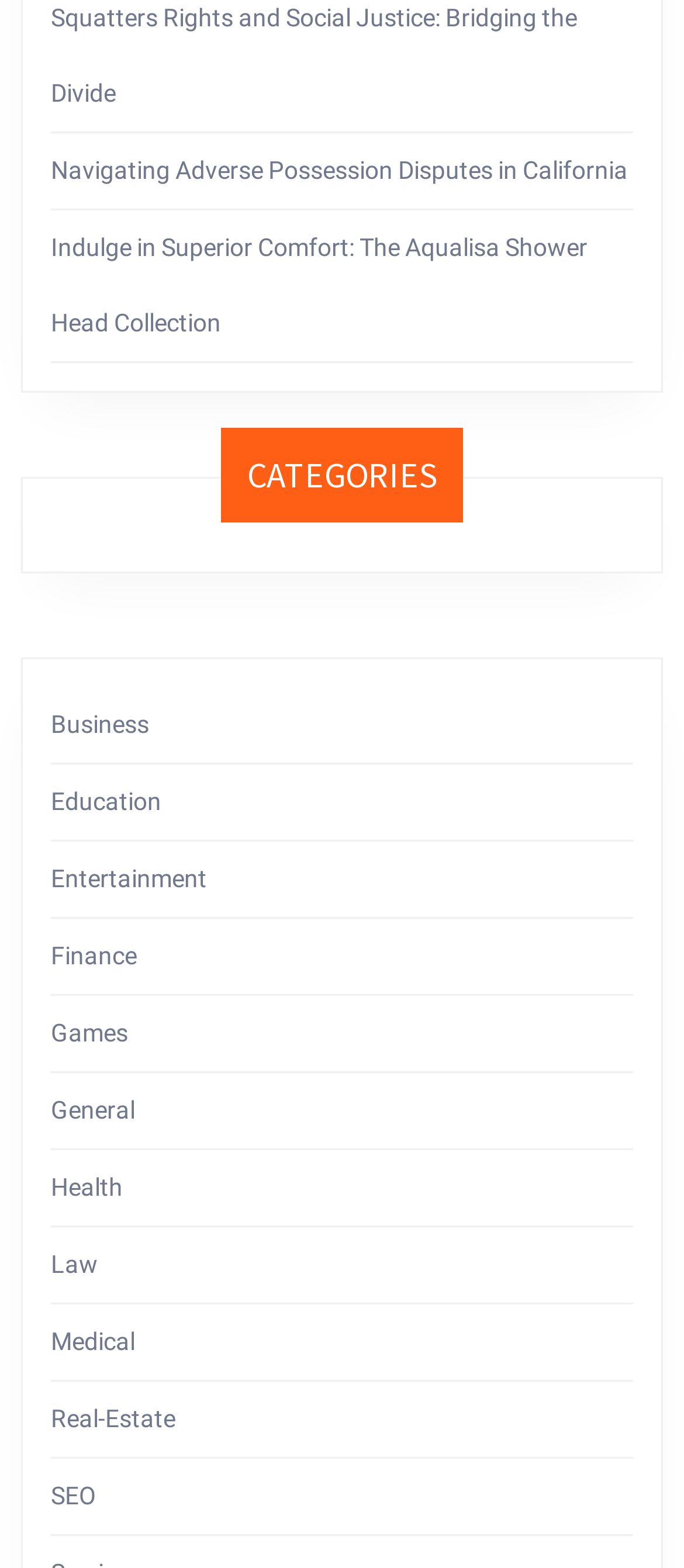Please find the bounding box coordinates of the element that needs to be clicked to perform the following instruction: "Explore the category of Law". The bounding box coordinates should be four float numbers between 0 and 1, represented as [left, top, right, bottom].

[0.074, 0.798, 0.144, 0.815]